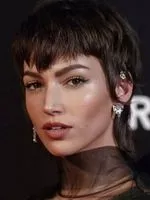What is the style of Úrsula Corberó's hair in the image?
Please give a well-detailed answer to the question.

The caption describes Úrsula Corberó's hair as 'elegantly styled hair with a chic, short cut', which suggests that her hair is styled in a short and chic manner.